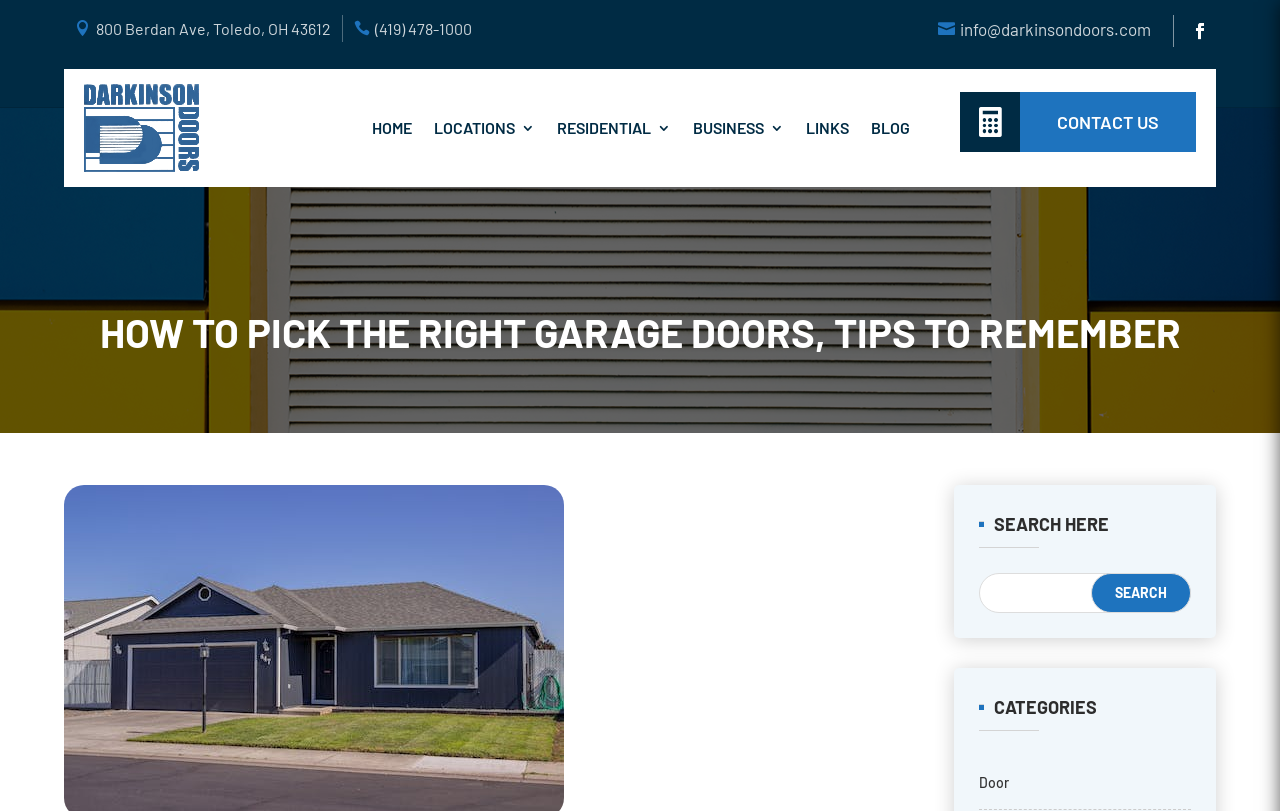Please identify the bounding box coordinates of the element that needs to be clicked to perform the following instruction: "go to the locations page".

[0.339, 0.104, 0.418, 0.212]